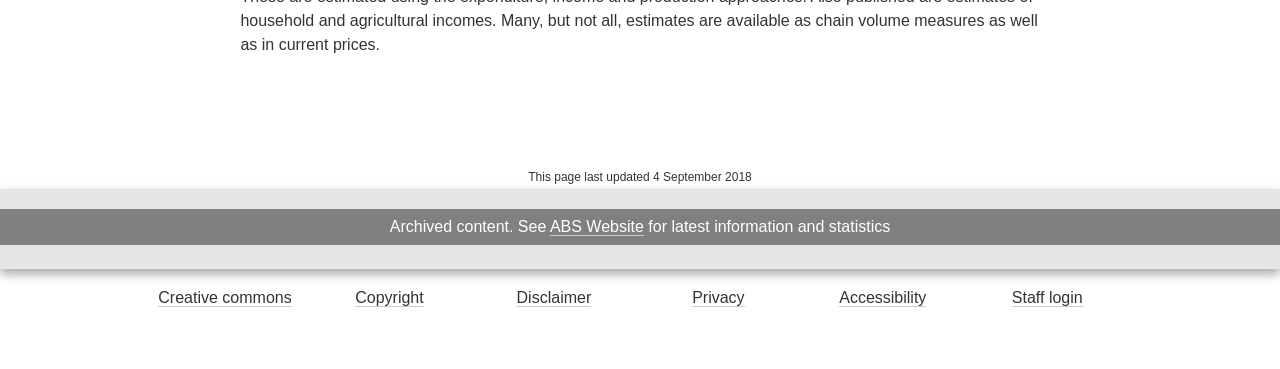Calculate the bounding box coordinates for the UI element based on the following description: "Staff login". Ensure the coordinates are four float numbers between 0 and 1, i.e., [left, top, right, bottom].

[0.79, 0.783, 0.846, 0.832]